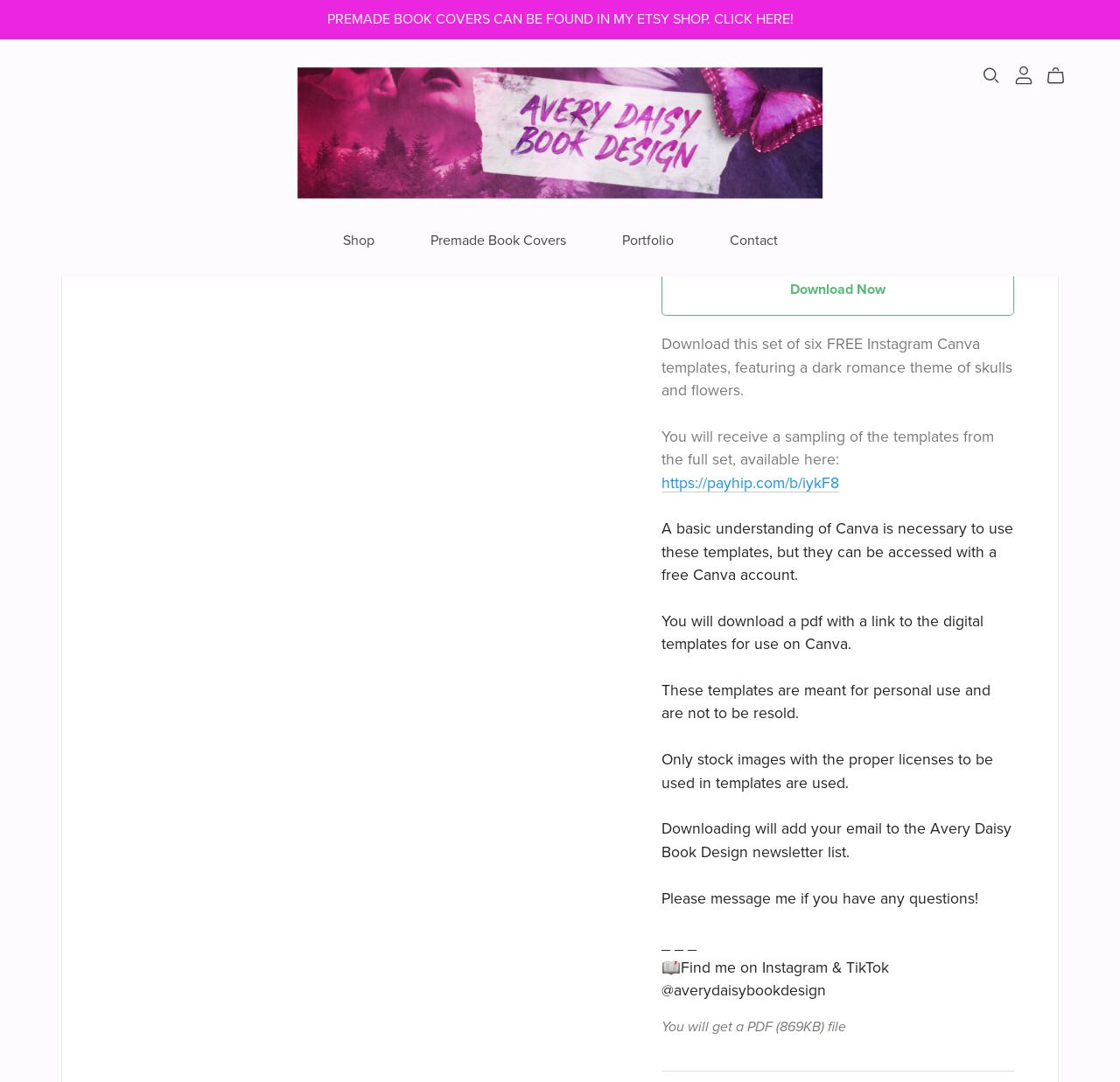Can these templates be resold?
Examine the webpage screenshot and provide an in-depth answer to the question.

According to the webpage, these templates are meant for personal use and are not to be resold, which means they cannot be sold or distributed to others.